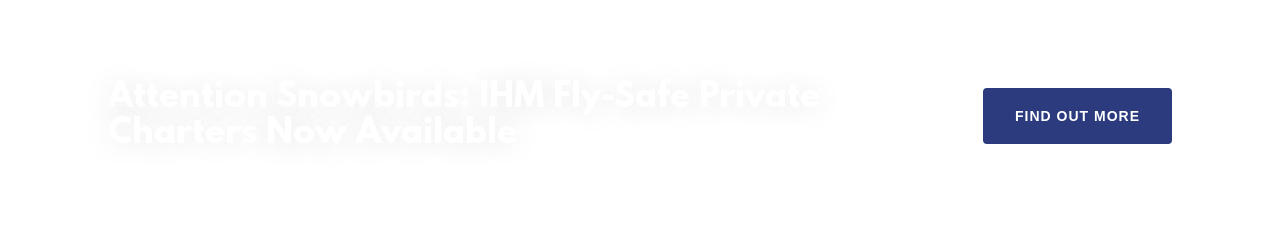What is the primary focus of IHM Fly-Safe Private Charters?
Based on the image content, provide your answer in one word or a short phrase.

Safe travel